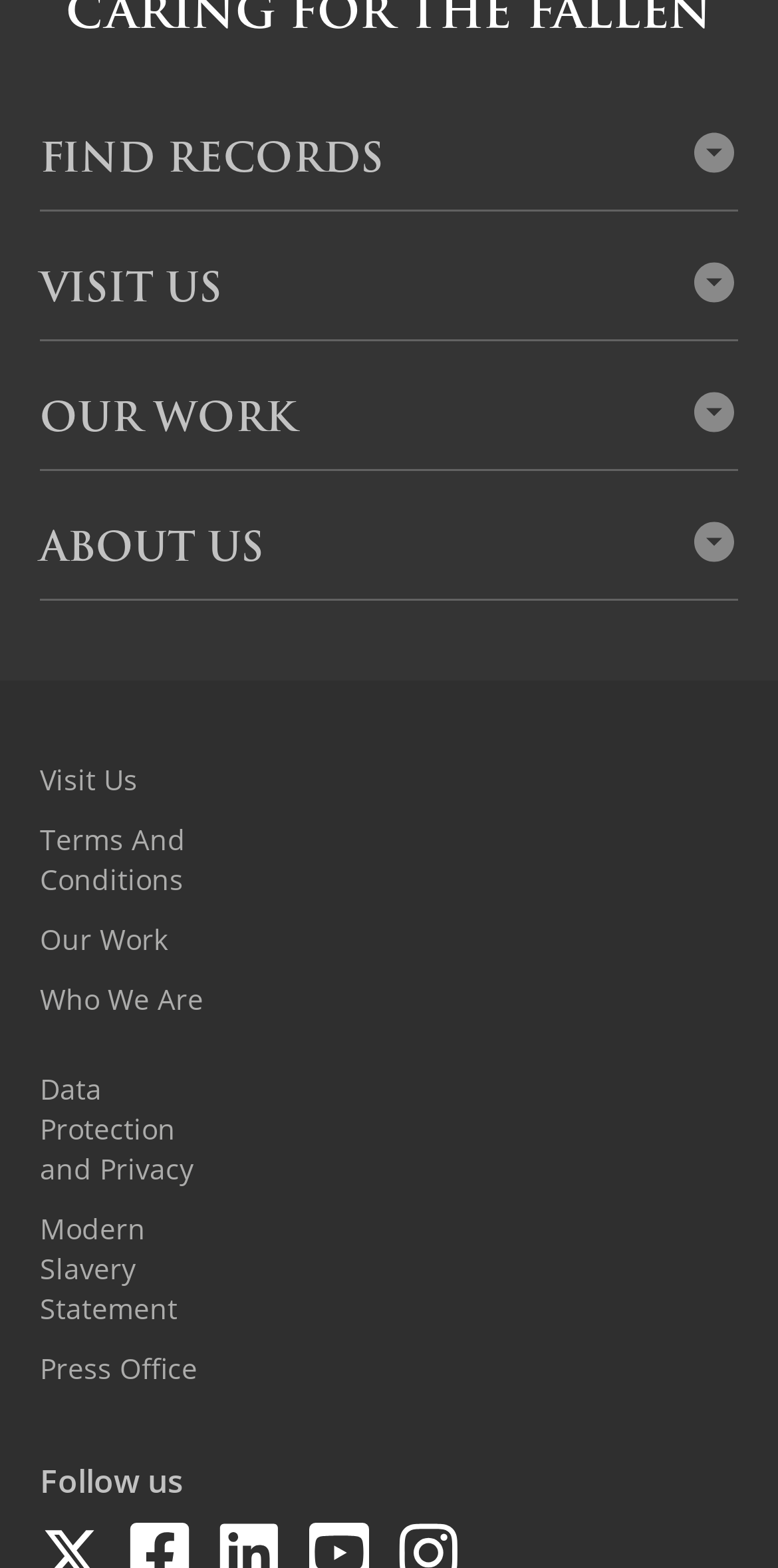Please specify the bounding box coordinates of the clickable section necessary to execute the following command: "Find war dead".

[0.051, 0.154, 0.949, 0.194]